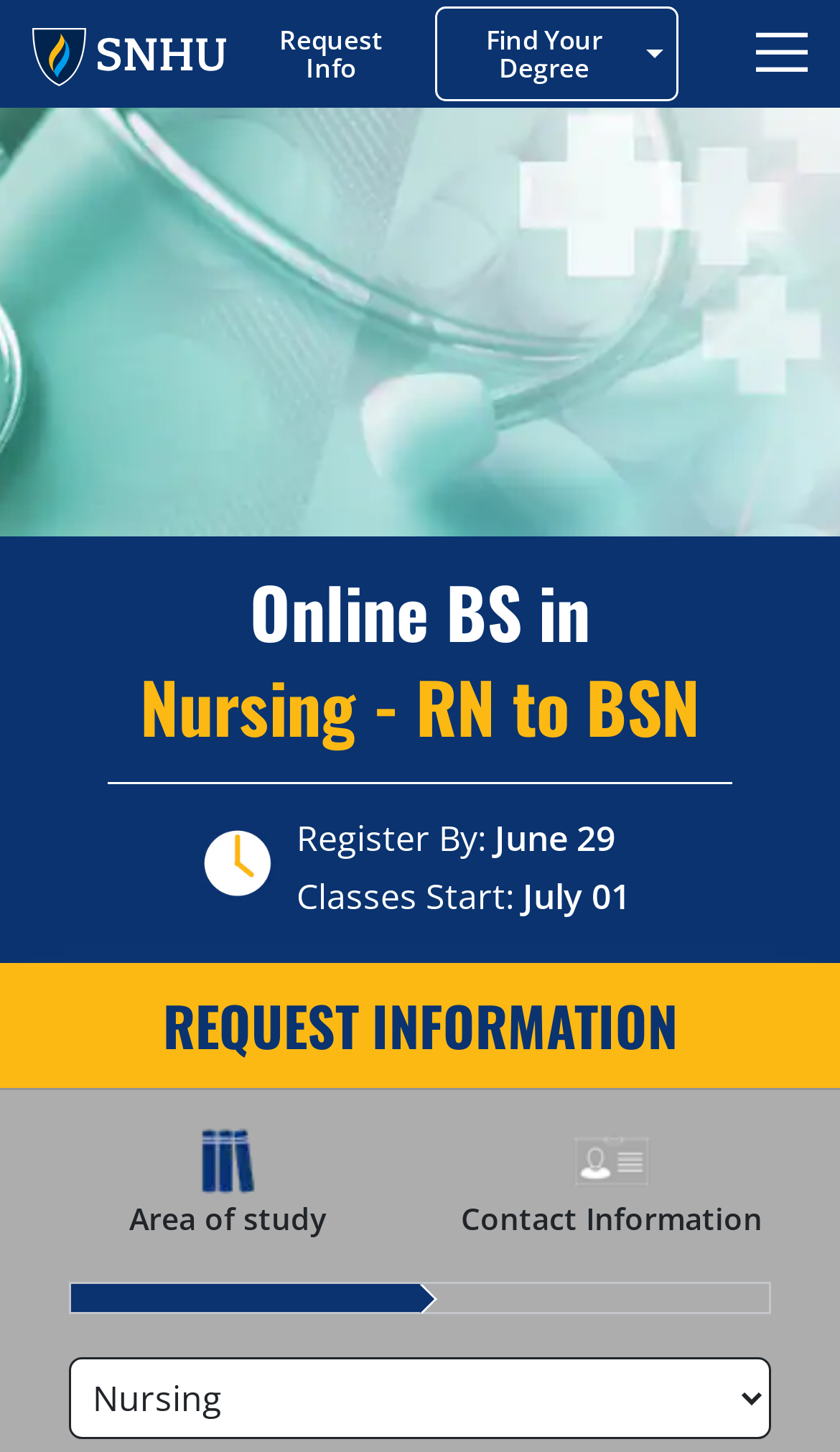Please identify the webpage's heading and generate its text content.

Online BS in
Nursing - RN to BSN